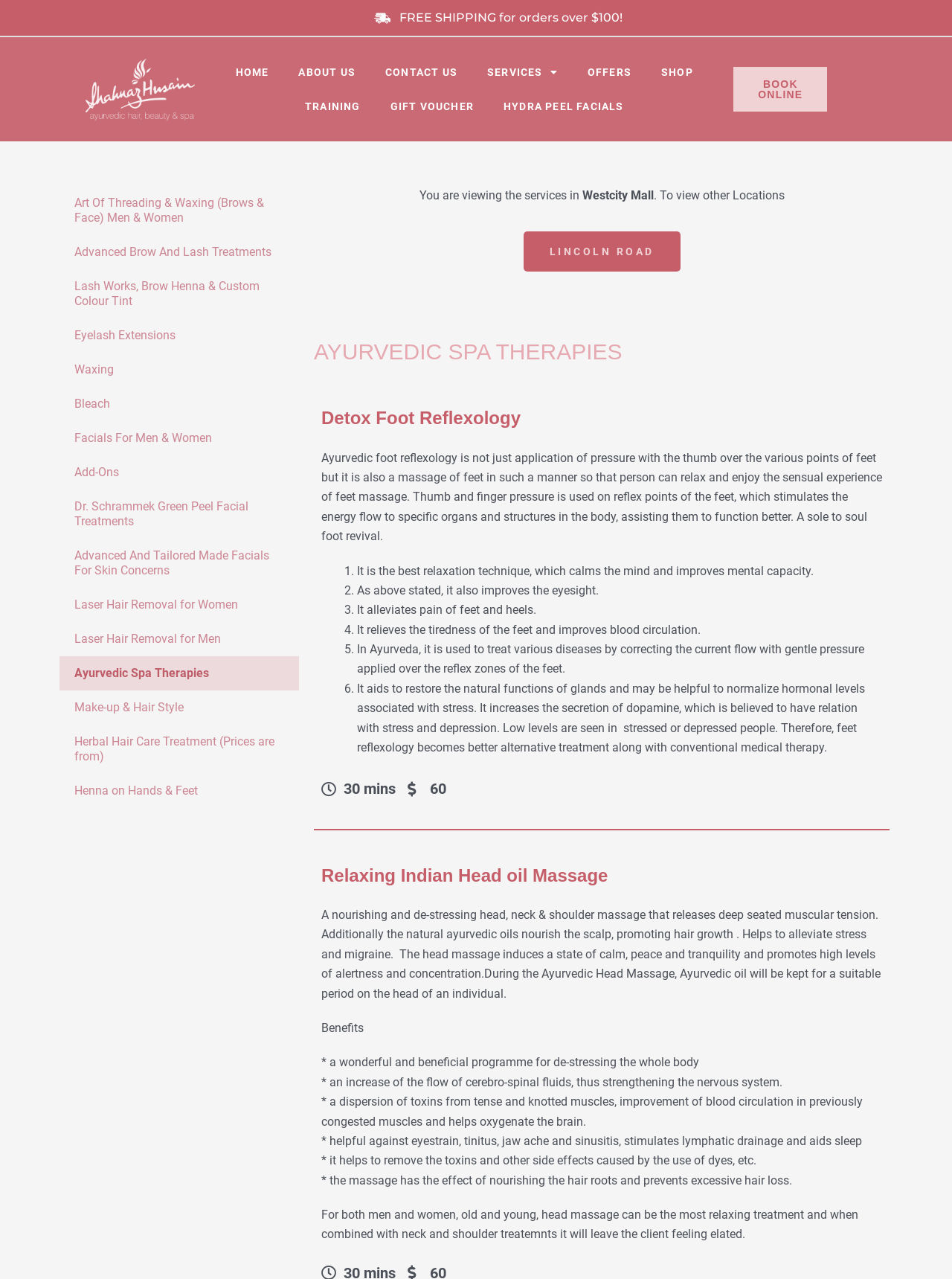Explain the features and main sections of the webpage comprehensively.

The webpage is about Ayurvedic Spa Therapies, specifically showcasing various services and treatments offered. At the top, there is a prominent notification about free shipping for orders over $100. Below this, there is a navigation menu with links to different sections of the website, including Home, About Us, Contact Us, Services, Offers, Shop, Training, and Gift Voucher.

On the left side, there is a list of services, including Art of Threading & Waxing, Advanced Brow and Lash Treatments, Lash Works, Eyelash Extensions, Waxing, Bleach, Facials, Add-Ons, and more. These services are listed in a vertical column, with each item indented below the previous one.

The main content of the page is divided into two sections. The first section is about Detox Foot Reflexology, which includes a brief description of the treatment, its benefits, and a list of advantages, such as relaxation, improved eyesight, pain alleviation, and improved blood circulation. The benefits are listed in a numbered format, with each point indented below the previous one.

The second section is about Relaxing Indian Head Oil Massage, which includes a description of the treatment, its benefits, and a list of advantages, such as de-stressing, hair growth promotion, and improvement of nervous system function. The benefits are listed in a bullet point format, with each point indented below the previous one.

At the bottom of the page, there is a section displaying the duration and price of the treatments, with 30 minutes and 60 minutes options available.

Overall, the webpage is well-organized, with clear headings and concise descriptions of the services and treatments offered. The layout is easy to navigate, with a clear separation between different sections of the page.